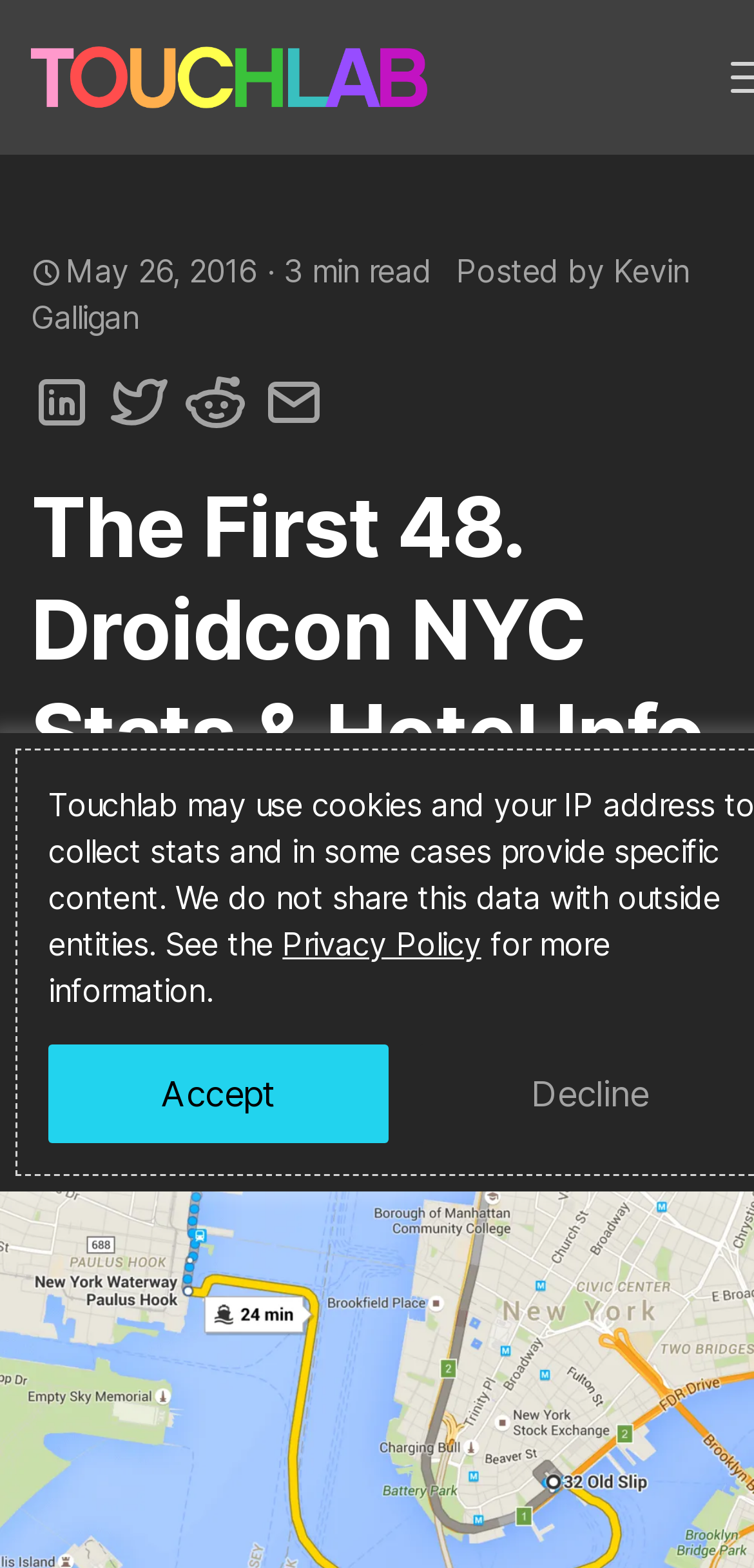What is the name of the event mentioned?
Look at the image and construct a detailed response to the question.

The event name is mentioned in the heading 'The First 48. Droidcon NYC Stats & Hotel Info Inside' which is a prominent element on the webpage.